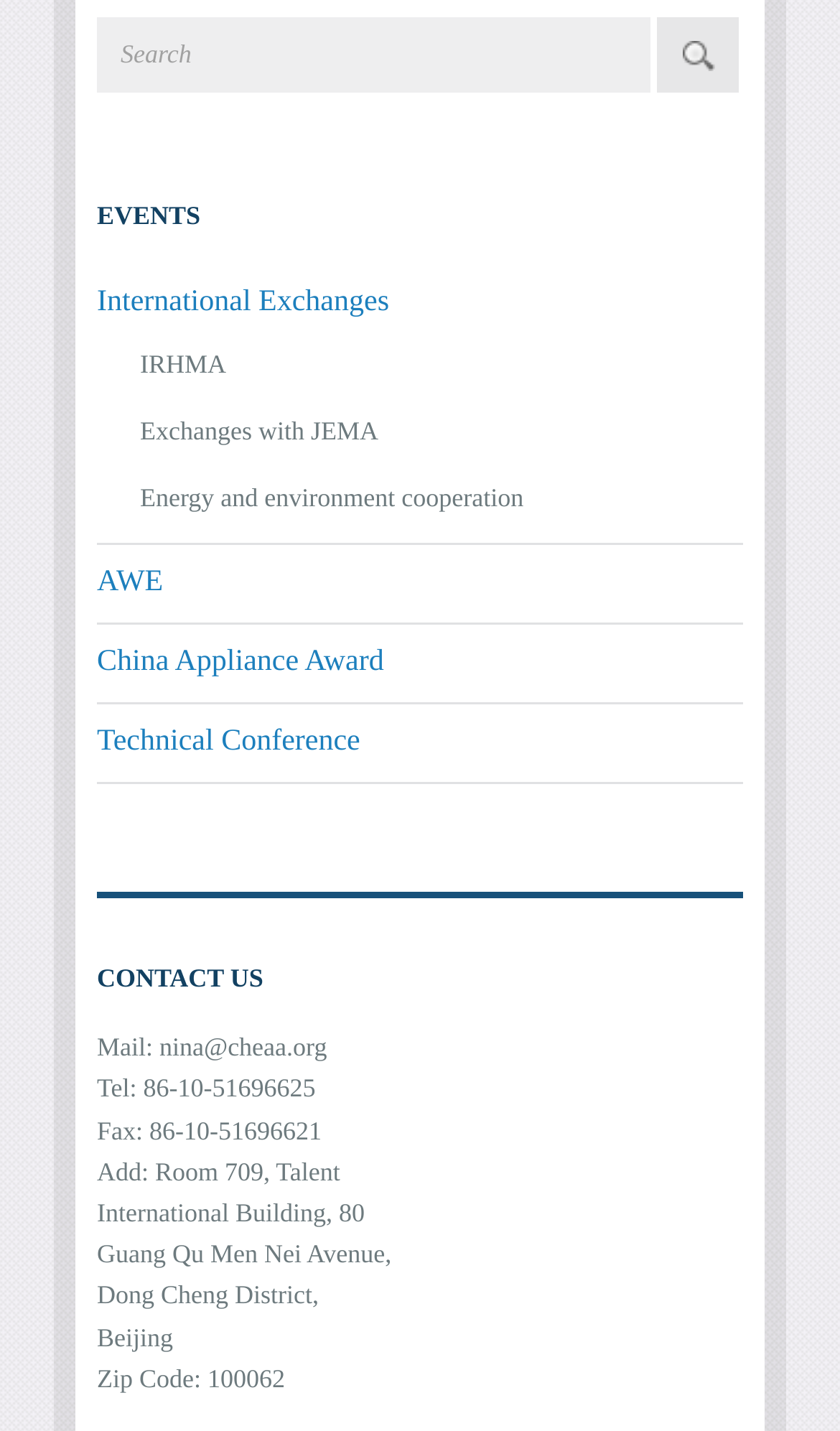Carefully examine the image and provide an in-depth answer to the question: What is the location of the organization?

The address of the organization is provided at the bottom of the webpage, which is 'Room 709, Talent International Building, 80 Guang Qu Men Nei Avenue, Dong Cheng District, Beijing', indicating that the organization is located in Beijing.